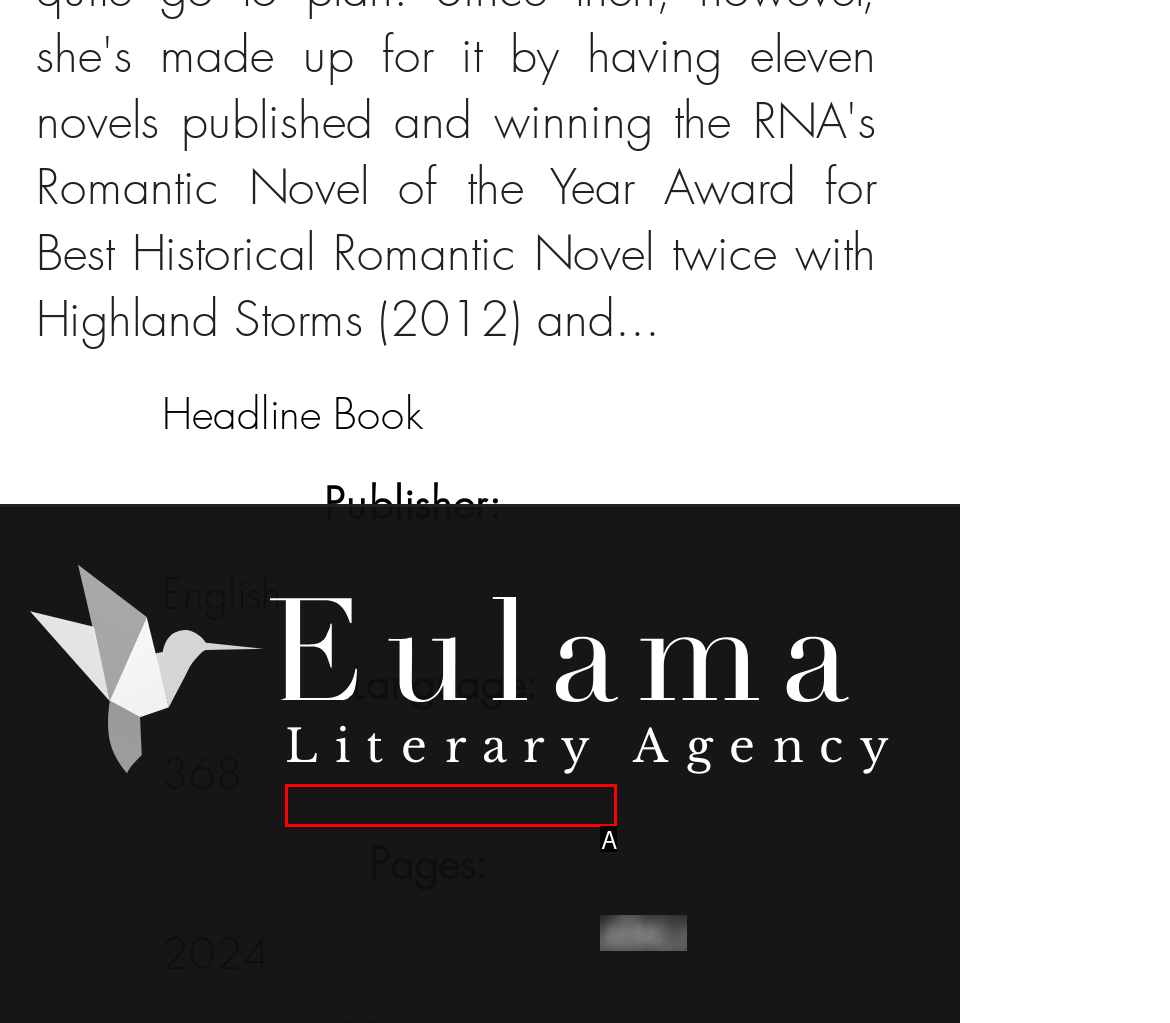Tell me which one HTML element best matches the description: info@eulama.com Answer with the option's letter from the given choices directly.

A